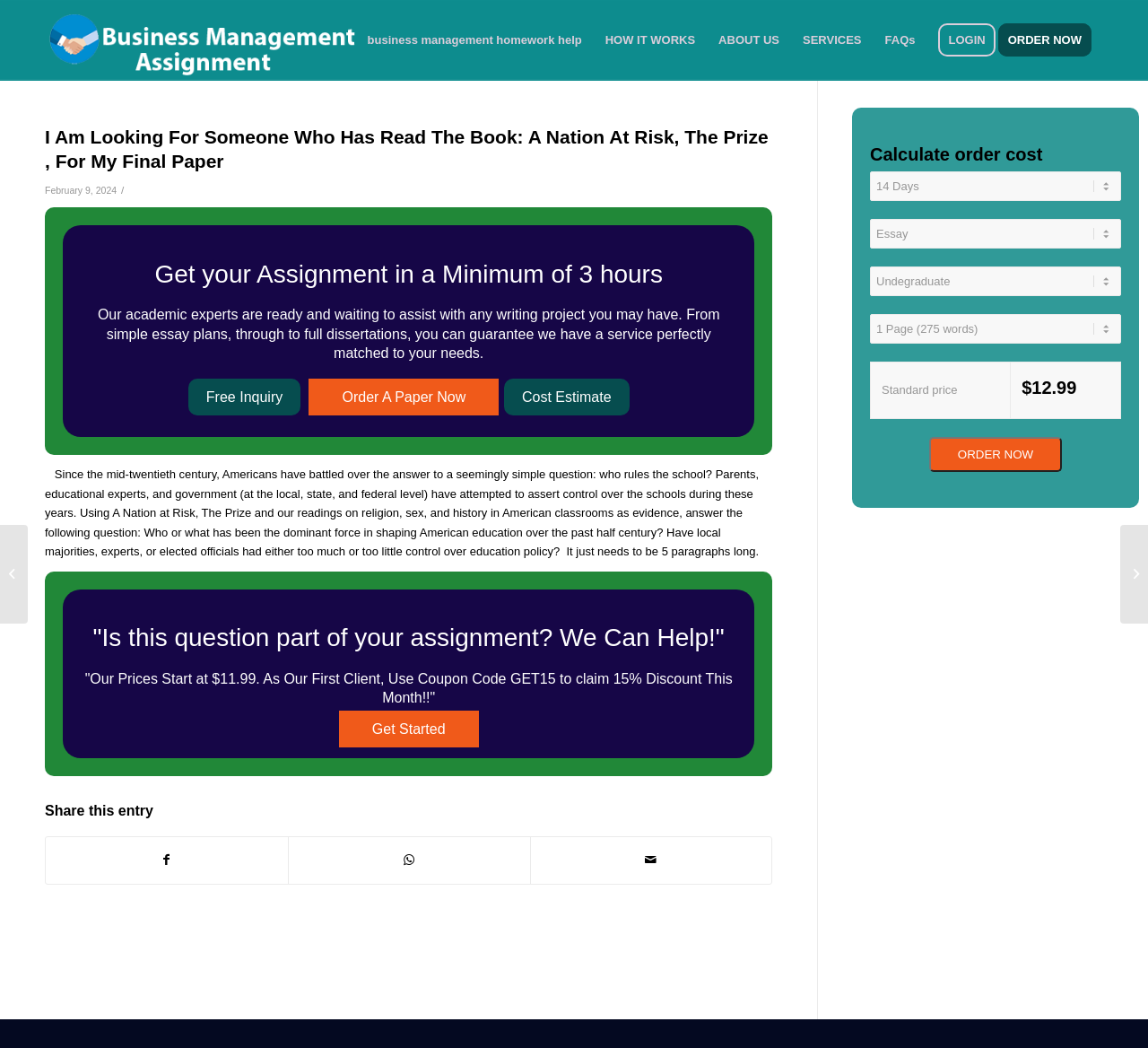Locate the bounding box coordinates of the clickable area needed to fulfill the instruction: "Follow us on Facebook".

None